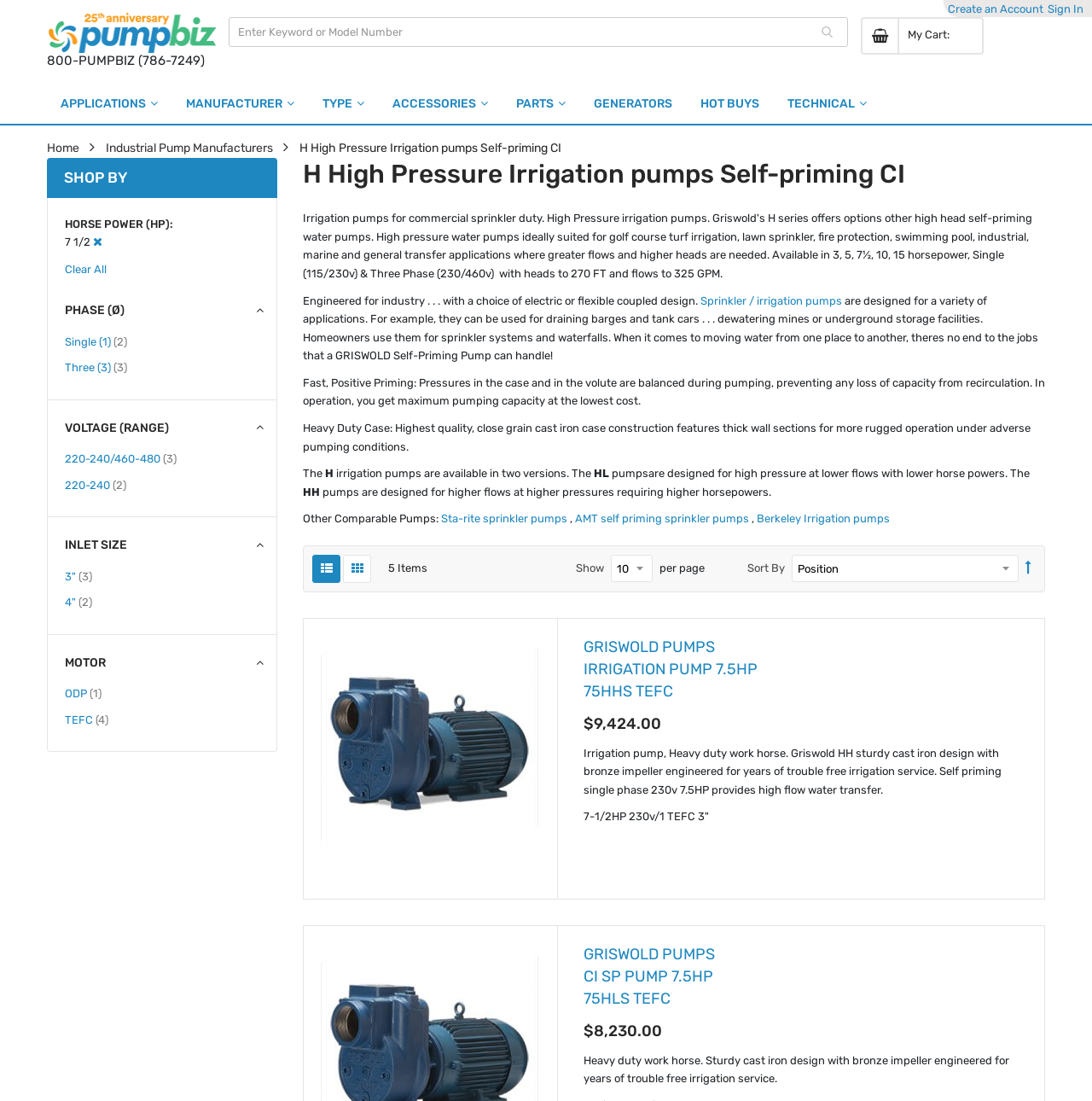Please find the bounding box coordinates of the clickable region needed to complete the following instruction: "Sort products by a specific criterion". The bounding box coordinates must consist of four float numbers between 0 and 1, i.e., [left, top, right, bottom].

[0.725, 0.504, 0.933, 0.529]